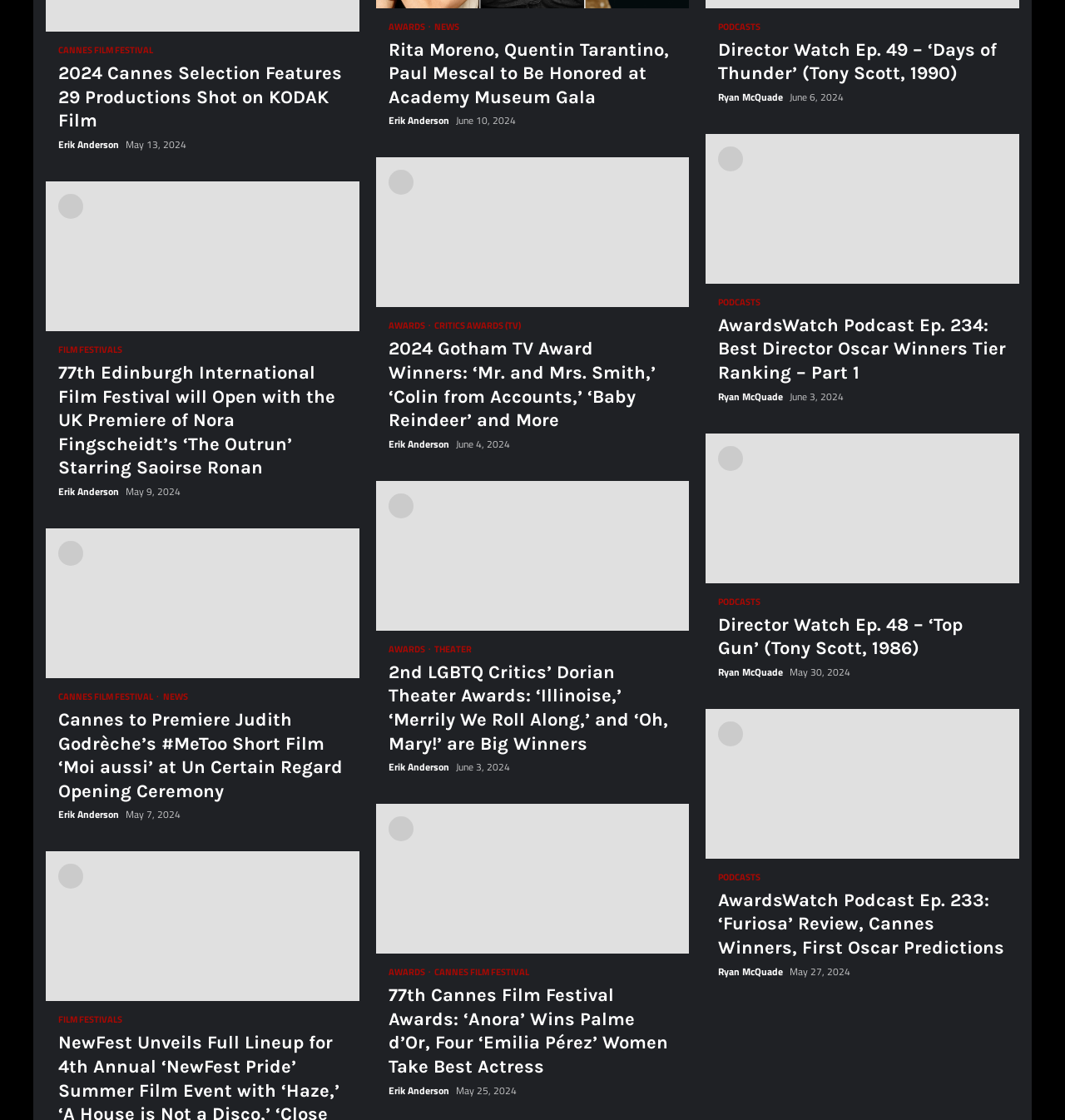Please analyze the image and provide a thorough answer to the question:
What is the name of the podcast mentioned in the last article?

The last article on the webpage has a heading 'AwardsWatch Podcast Ep. 233: ‘Furiosa’ Review, Cannes Winners, First Oscar Predictions', which indicates that the name of the podcast mentioned is AwardsWatch Podcast.